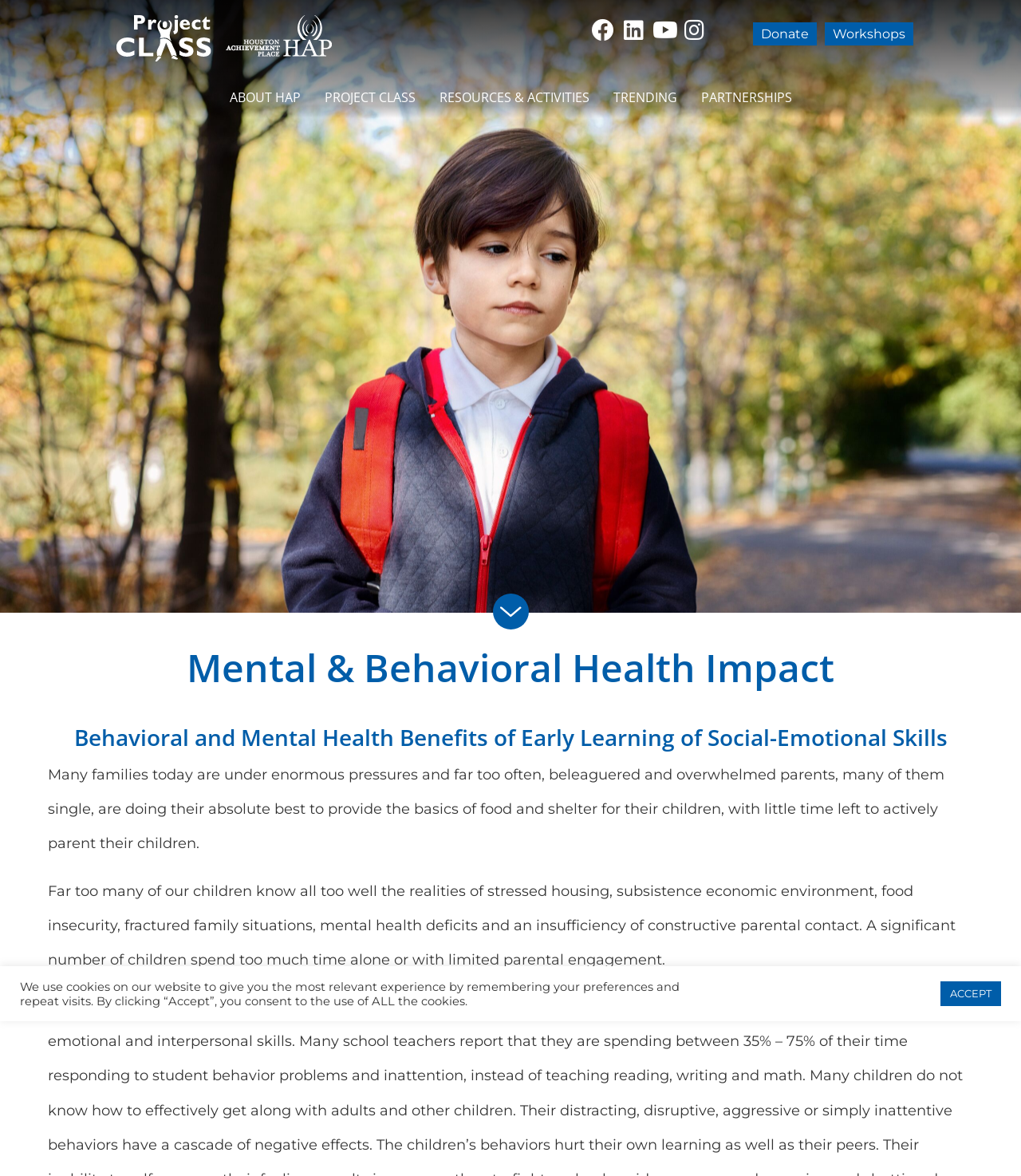Answer the question in a single word or phrase:
What challenges do many children face?

Stressed housing, economic environment, food insecurity, etc.